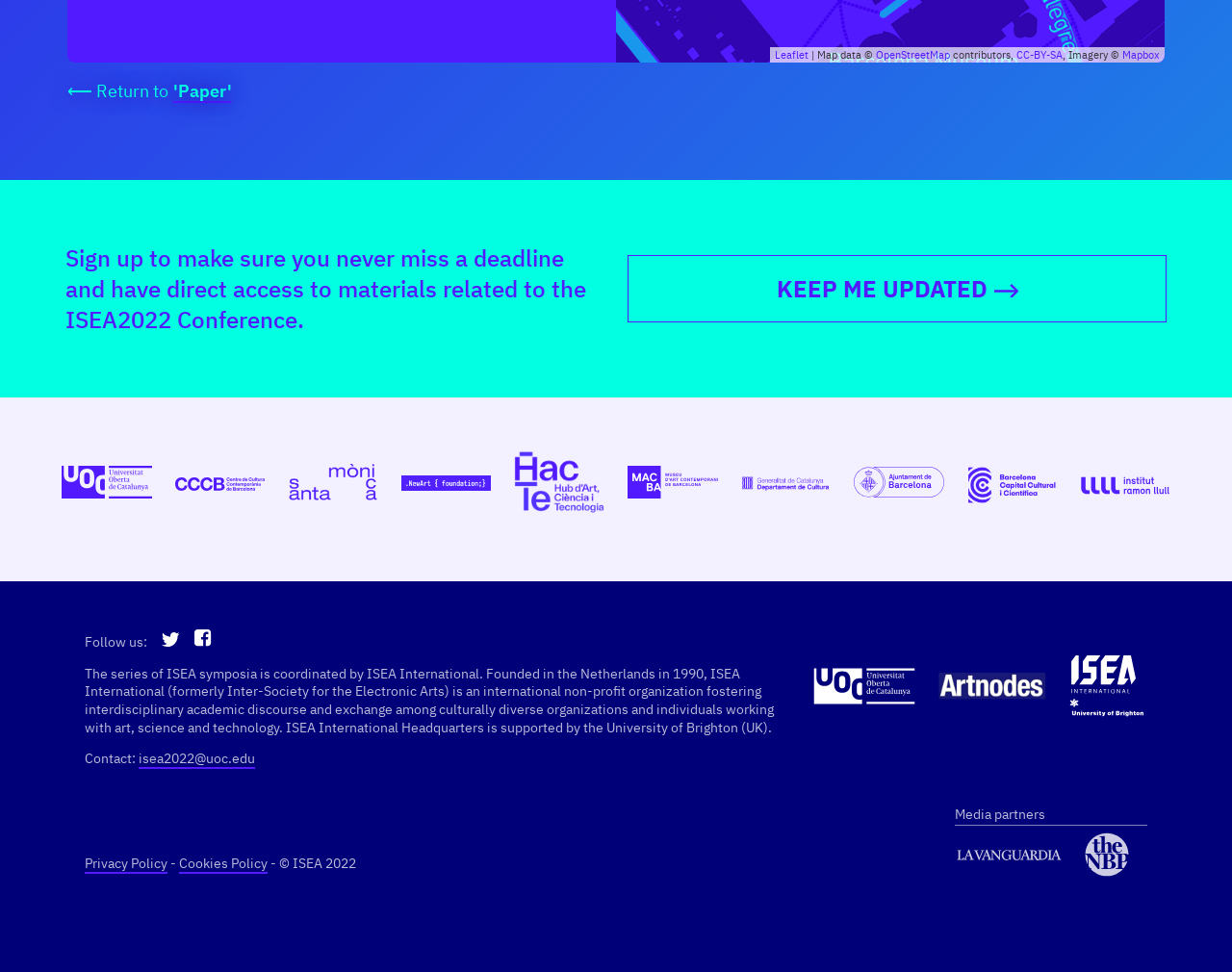What is the name of the conference?
Provide a concise answer using a single word or phrase based on the image.

ISEA2022